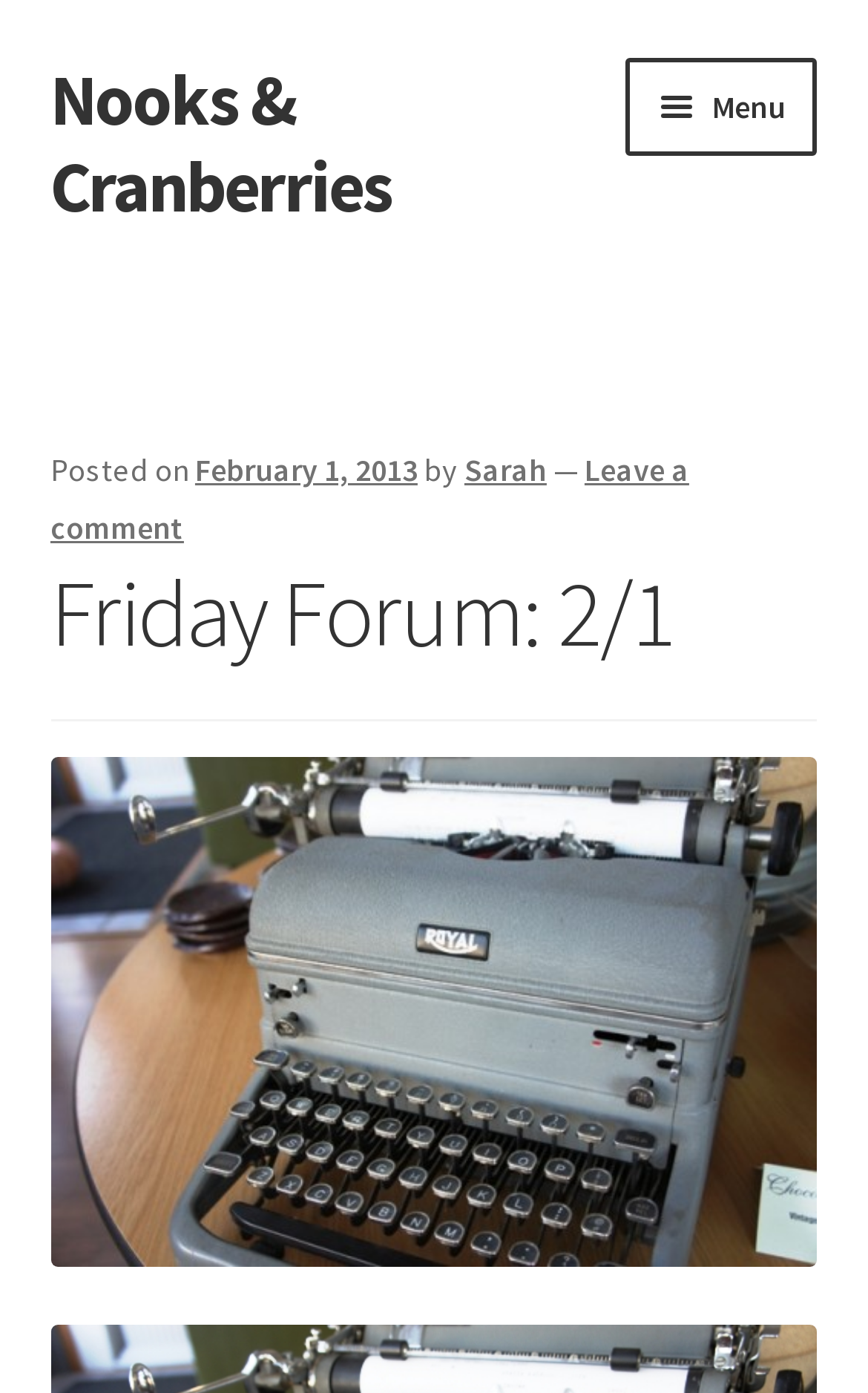What is the principal heading displayed on the webpage?

Friday Forum: 2/1